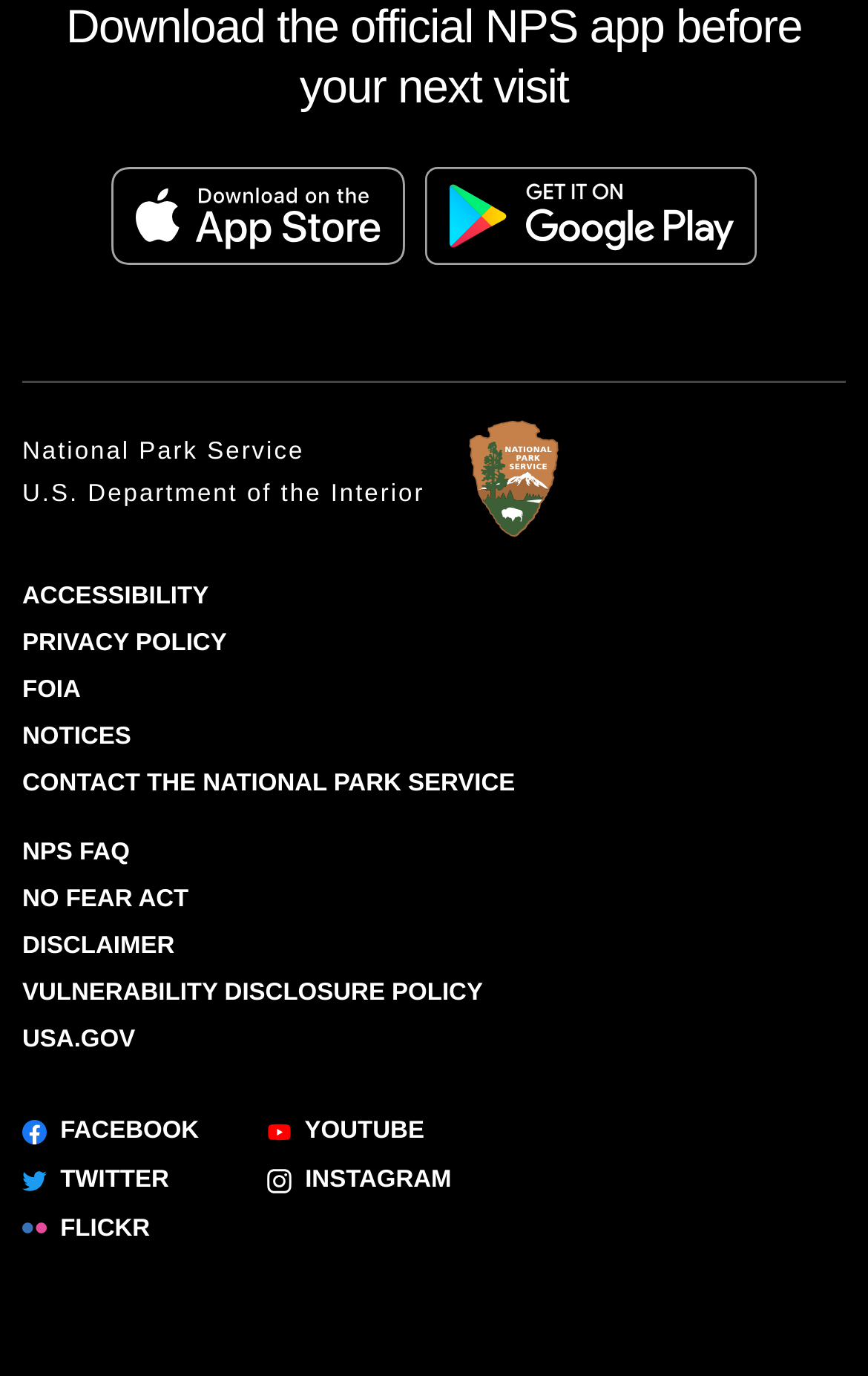What is the name of the department associated with the National Park Service?
Could you please answer the question thoroughly and with as much detail as possible?

The link 'U.S. Department of the Interior' is associated with the National Park Service, as indicated by the presence of the National Park Service logo.